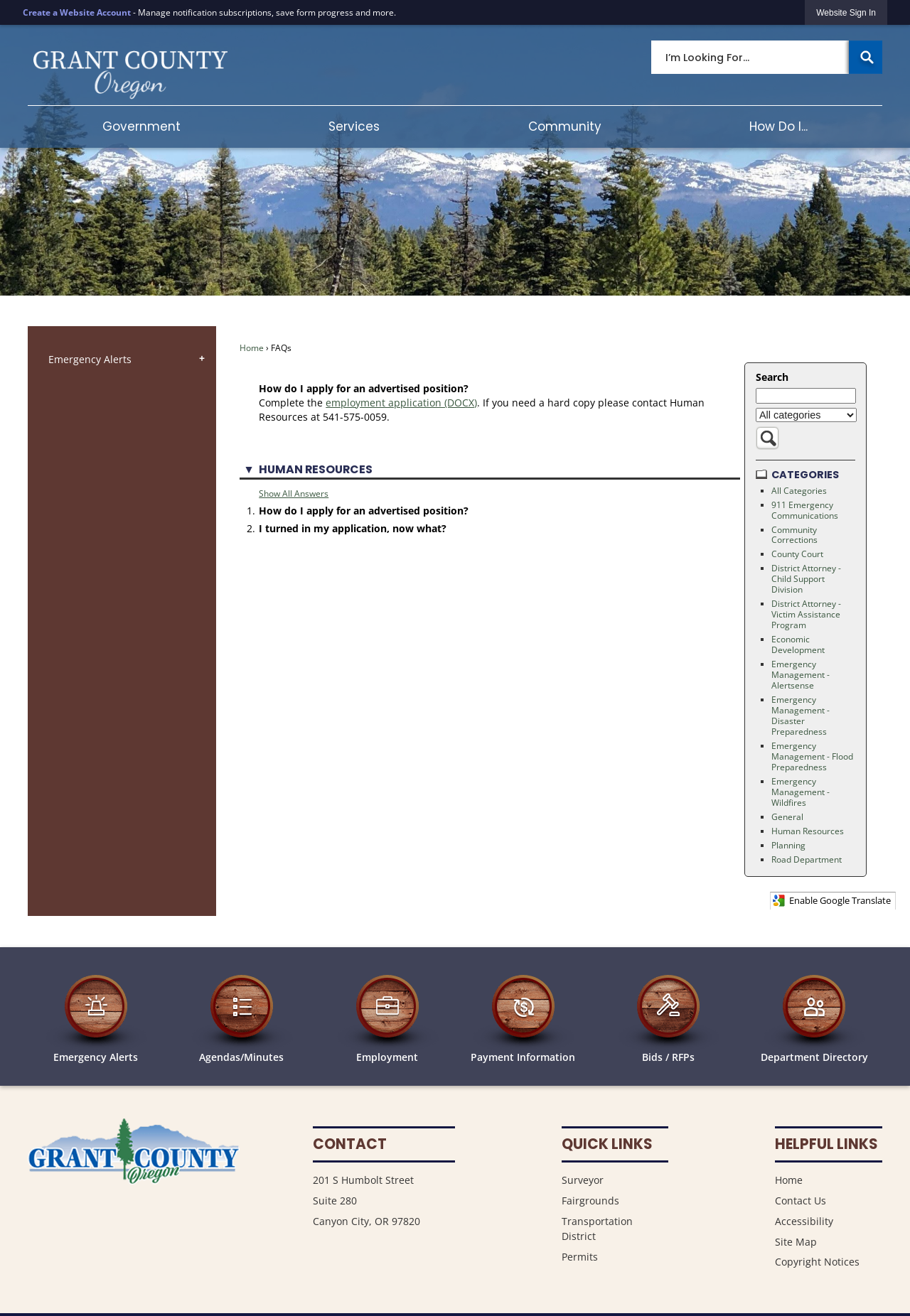Based on the element description: "employment application (DOCX)", identify the bounding box coordinates for this UI element. The coordinates must be four float numbers between 0 and 1, listed as [left, top, right, bottom].

[0.358, 0.301, 0.524, 0.311]